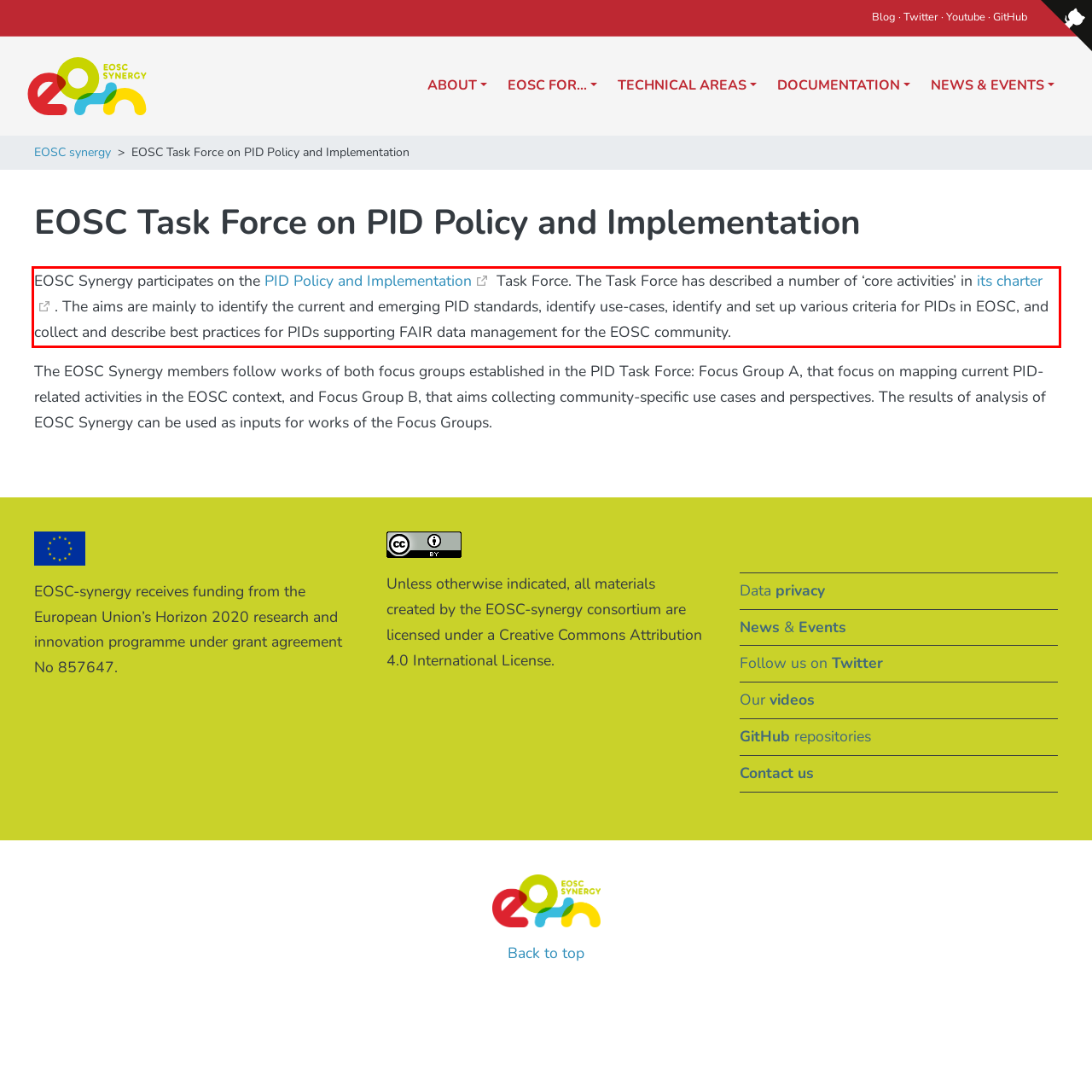Please look at the screenshot provided and find the red bounding box. Extract the text content contained within this bounding box.

EOSC Synergy participates on the PID Policy and Implementation Task Force. The Task Force has described a number of ‘core activities’ in its charter. The aims are mainly to identify the current and emerging PID standards, identify use-cases, identify and set up various criteria for PIDs in EOSC, and collect and describe best practices for PIDs supporting FAIR data management for the EOSC community.